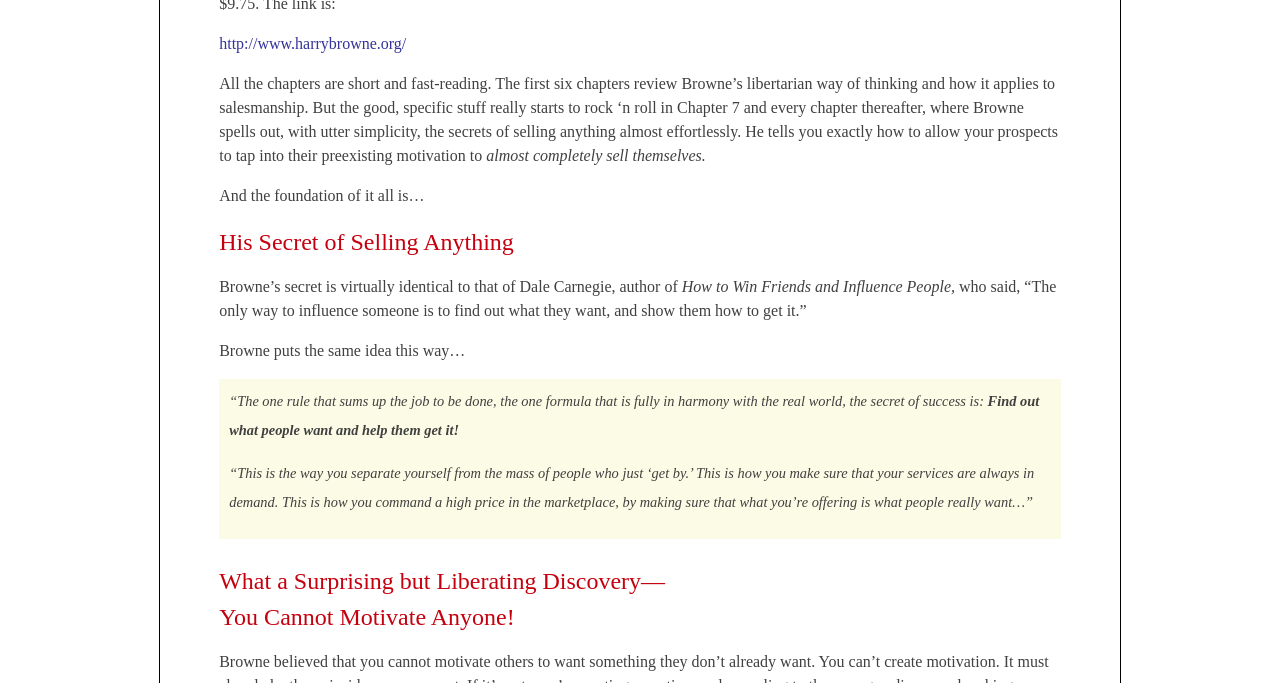Locate the bounding box of the UI element defined by this description: "http://www.harrybrowne.org/". The coordinates should be given as four float numbers between 0 and 1, formatted as [left, top, right, bottom].

[0.171, 0.052, 0.317, 0.076]